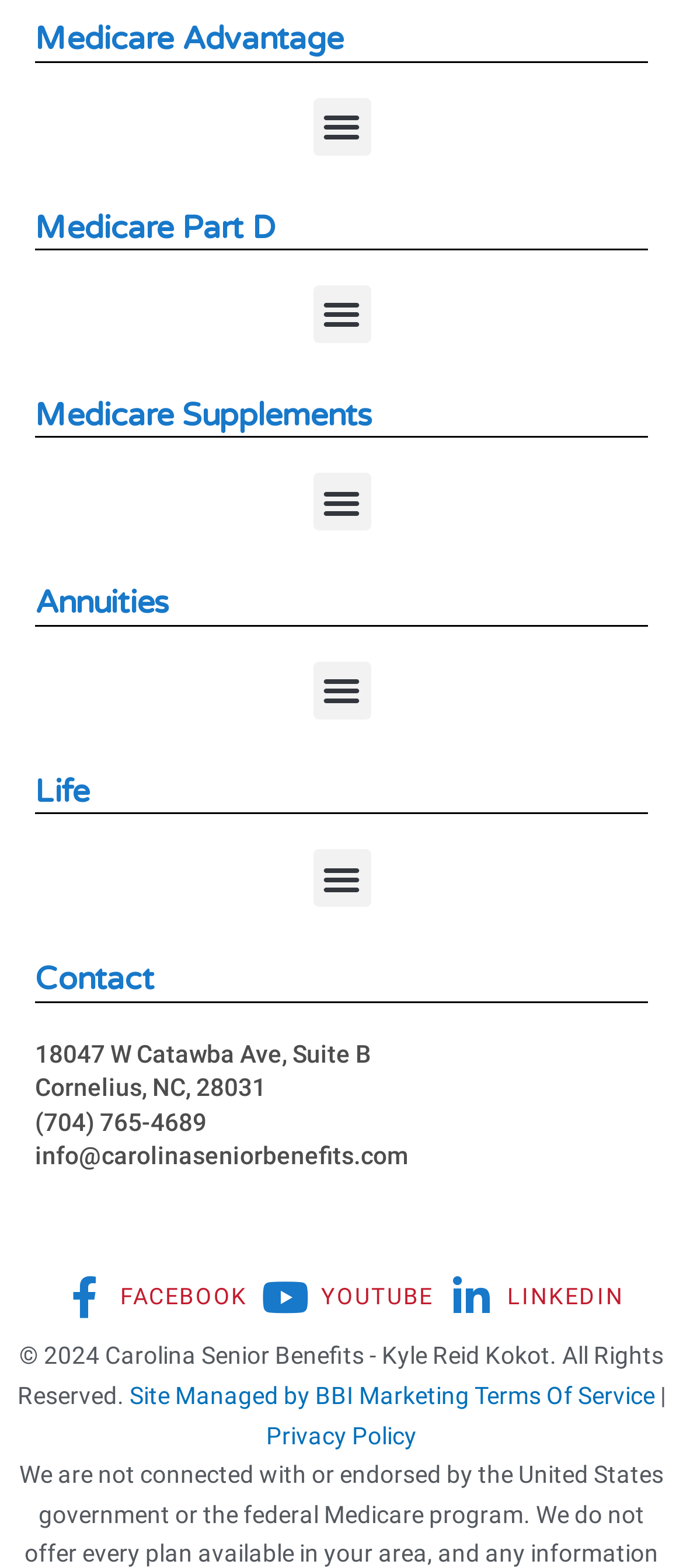Find the bounding box coordinates of the clickable element required to execute the following instruction: "Click the 'FACEBOOK' link". Provide the coordinates as four float numbers between 0 and 1, i.e., [left, top, right, bottom].

[0.086, 0.814, 0.362, 0.841]